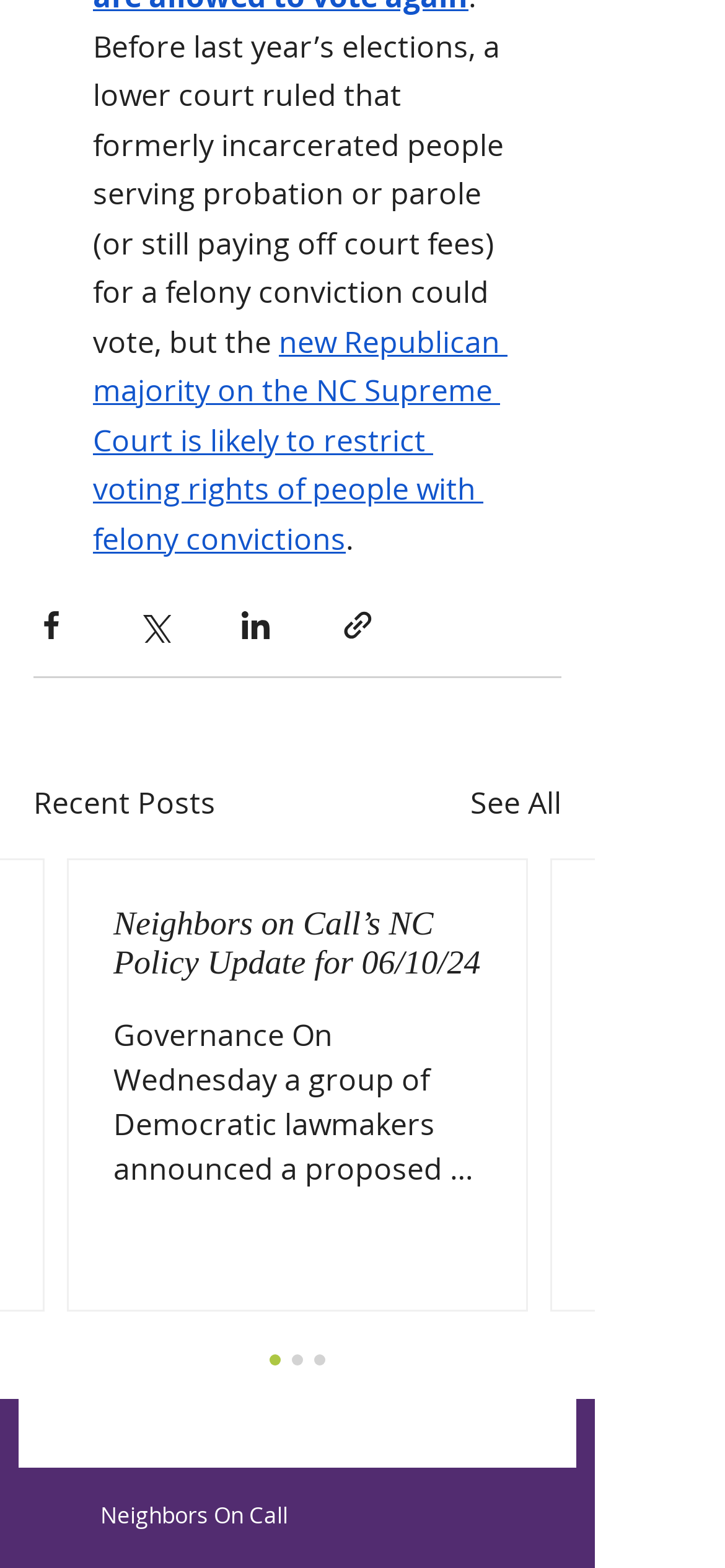How many recent posts are displayed?
Based on the screenshot, give a detailed explanation to answer the question.

I looked at the 'Recent Posts' section and found only 1 post displayed, which is 'Neighbors on Call’s NC Policy Update for 06/10/24'.